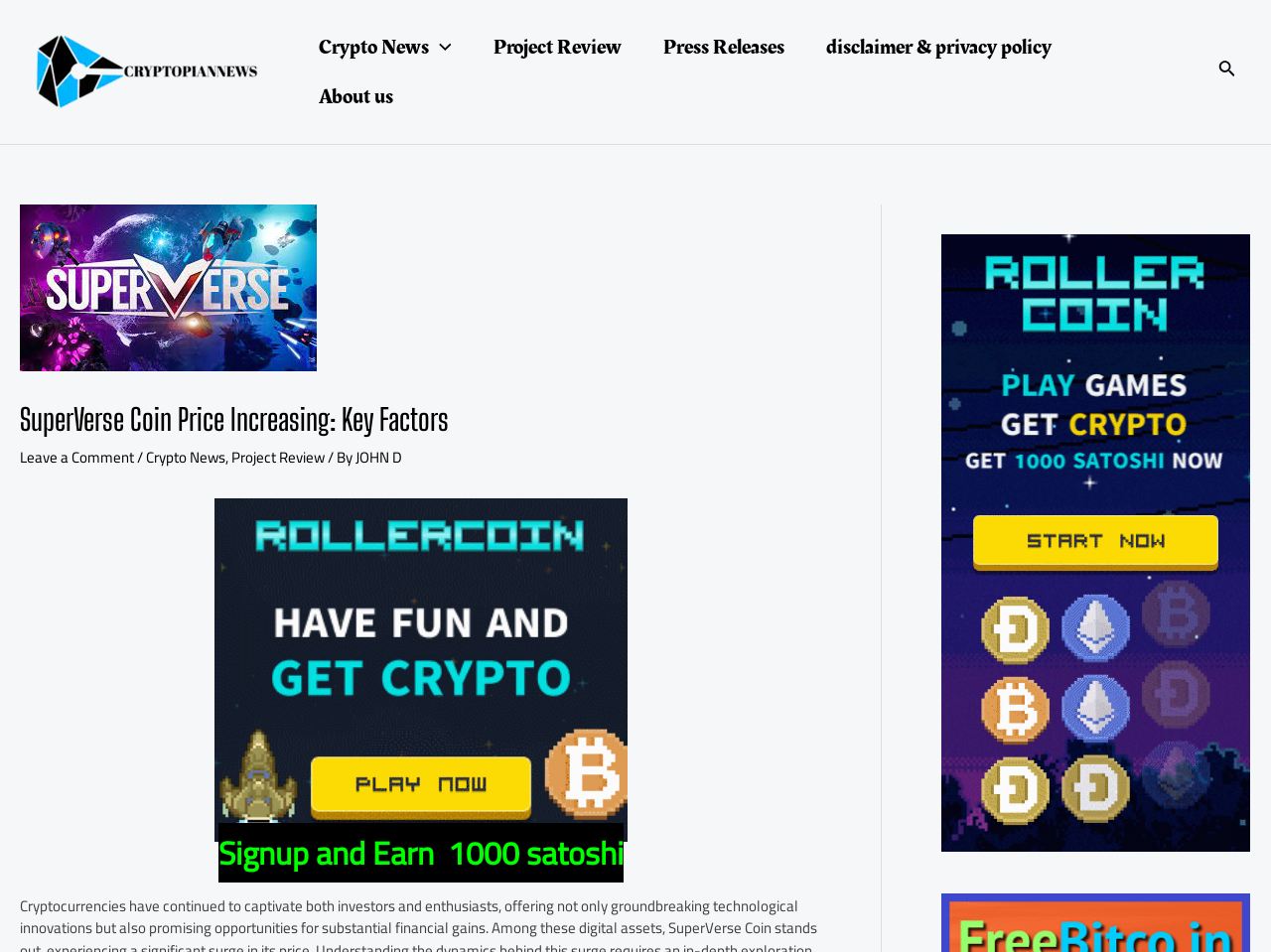Pinpoint the bounding box coordinates of the clickable element needed to complete the instruction: "Go to Cryptopian News". The coordinates should be provided as four float numbers between 0 and 1: [left, top, right, bottom].

[0.027, 0.059, 0.203, 0.089]